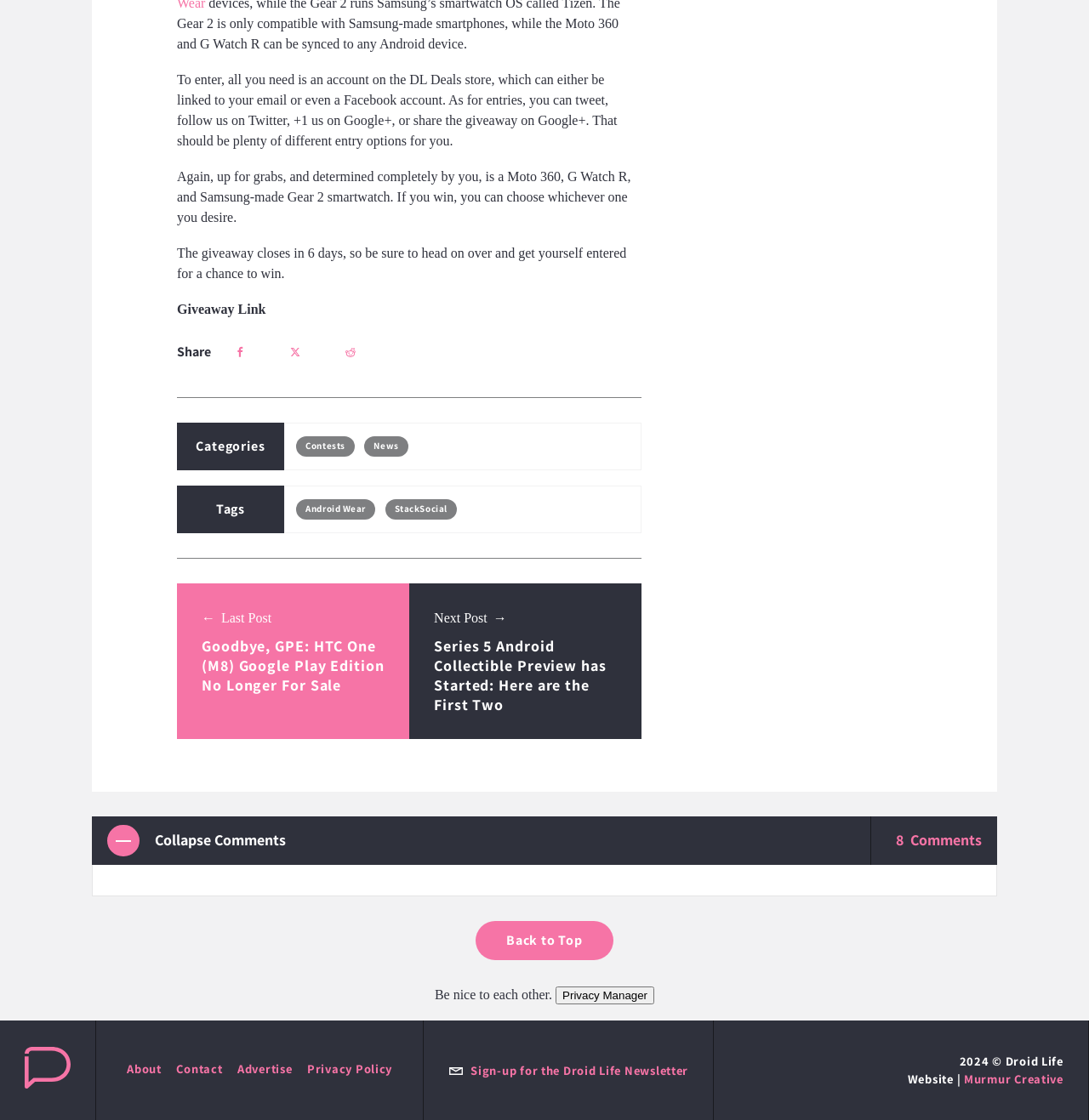Find the bounding box coordinates of the clickable area that will achieve the following instruction: "Go to the previous post".

[0.162, 0.521, 0.376, 0.66]